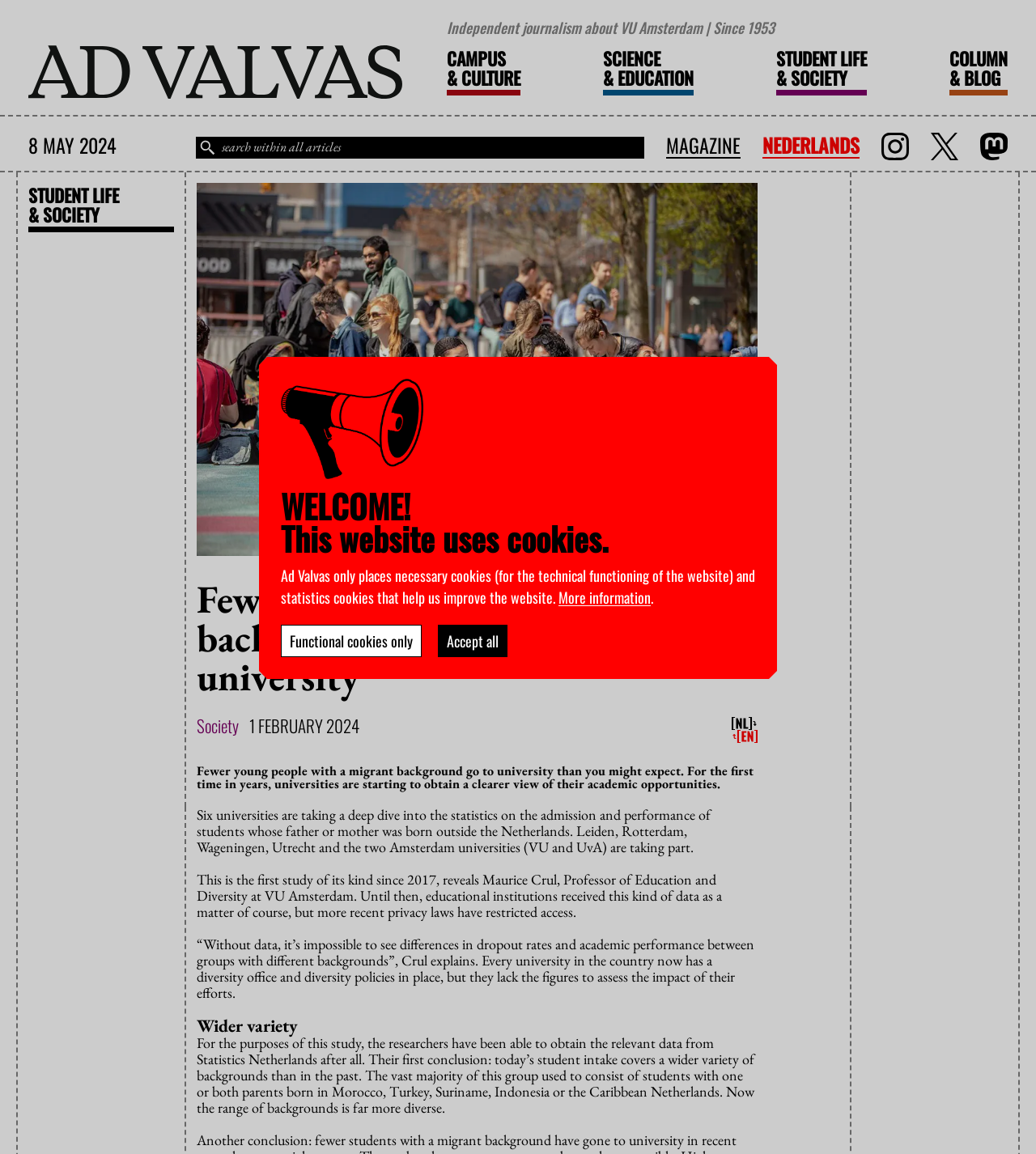What is the name of the independent journalism website?
Based on the image, provide a one-word or brief-phrase response.

Ad Valvas